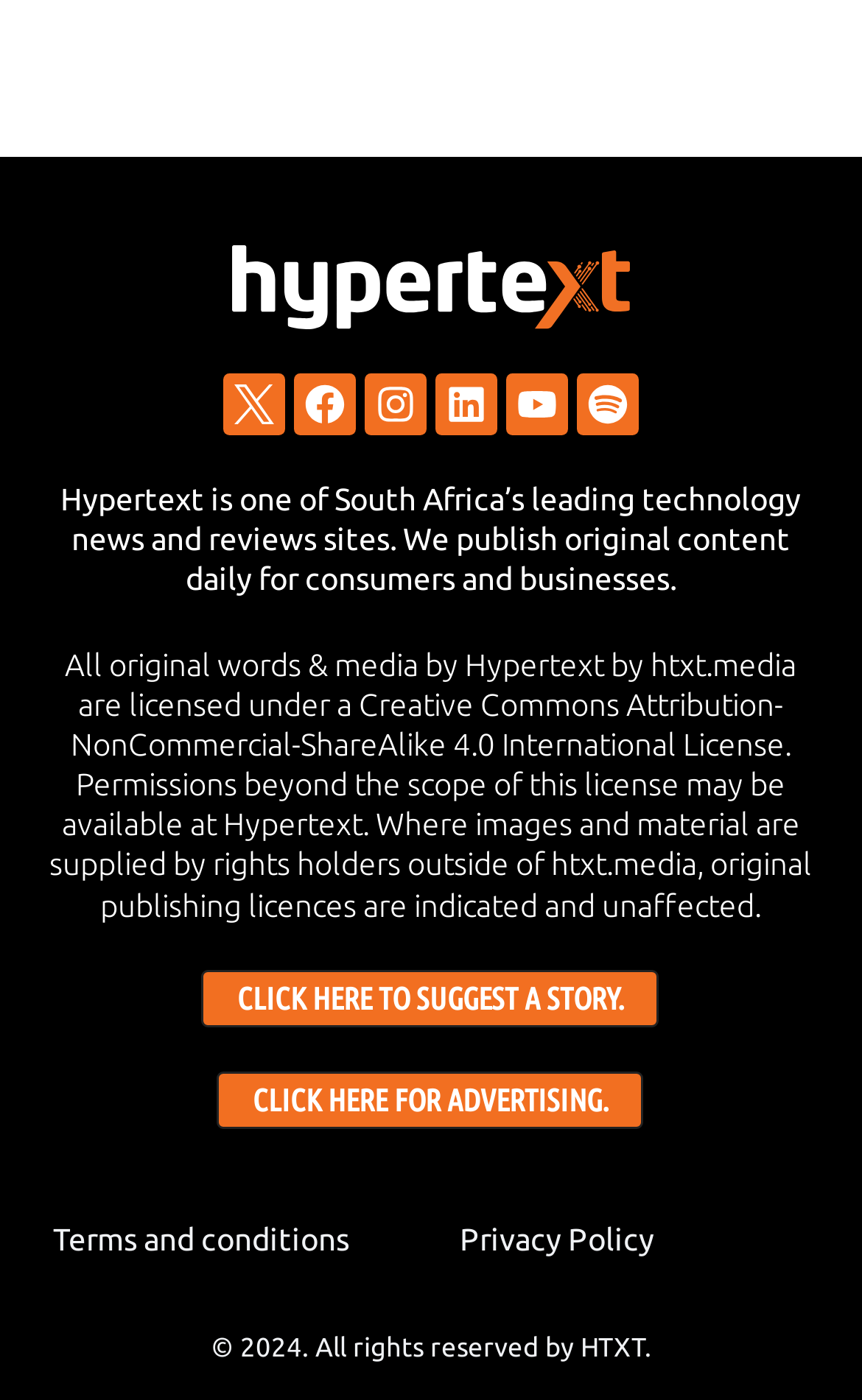Please provide a brief answer to the following inquiry using a single word or phrase:
What year is the copyright reserved for?

2024